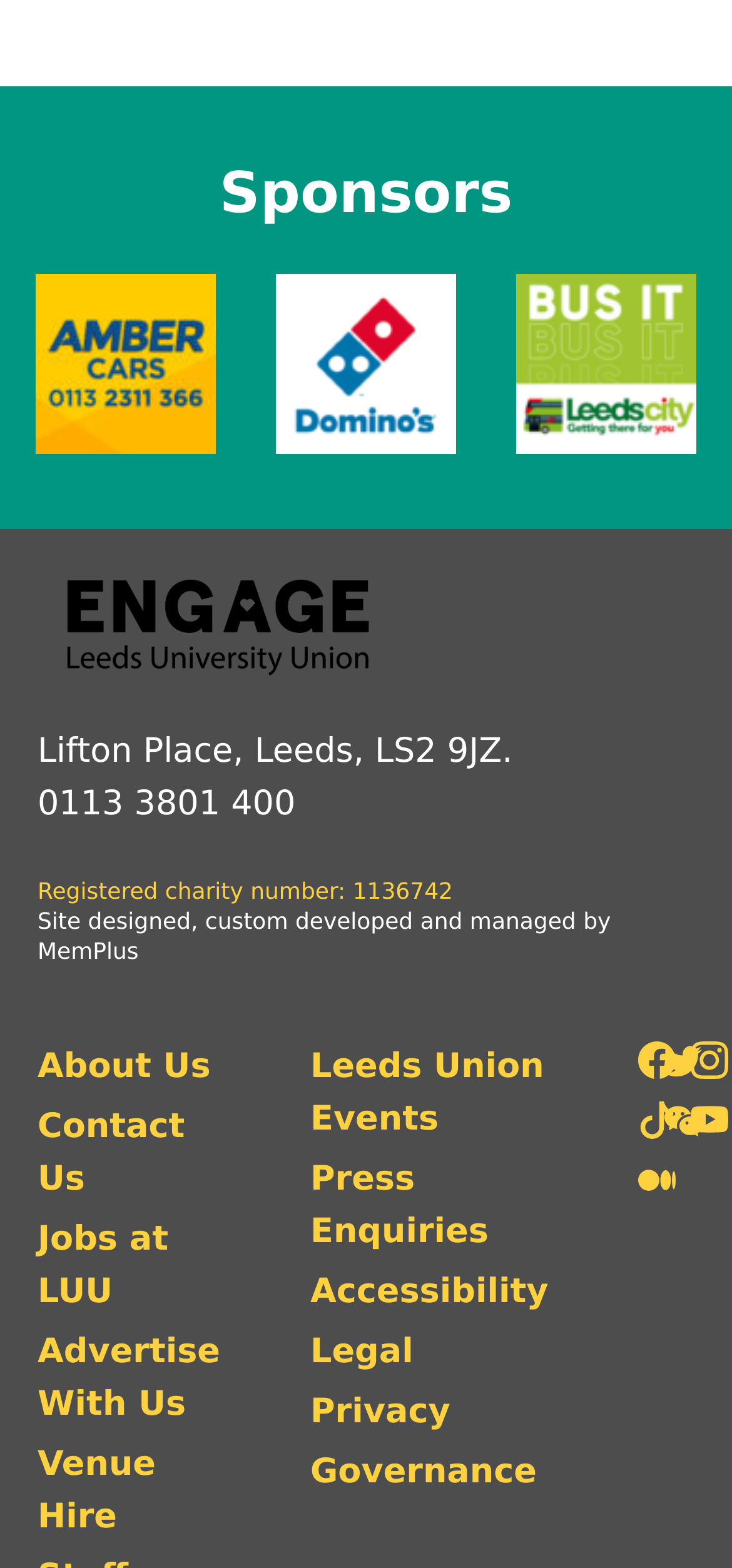Please determine the bounding box coordinates for the UI element described as: "Blog".

None